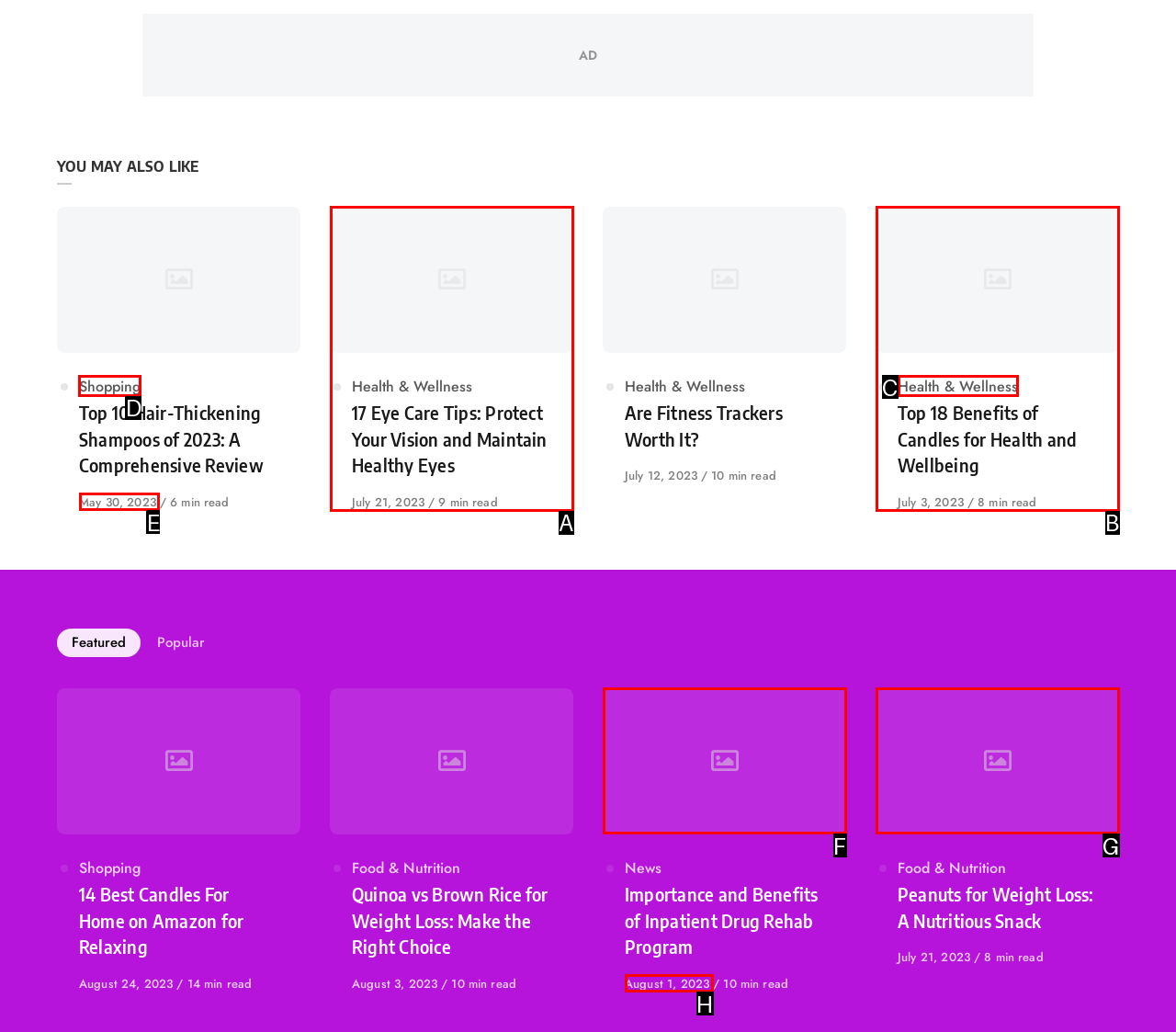Determine the letter of the UI element I should click on to complete the task: Click on the link 'Shopping' from the provided choices in the screenshot.

D